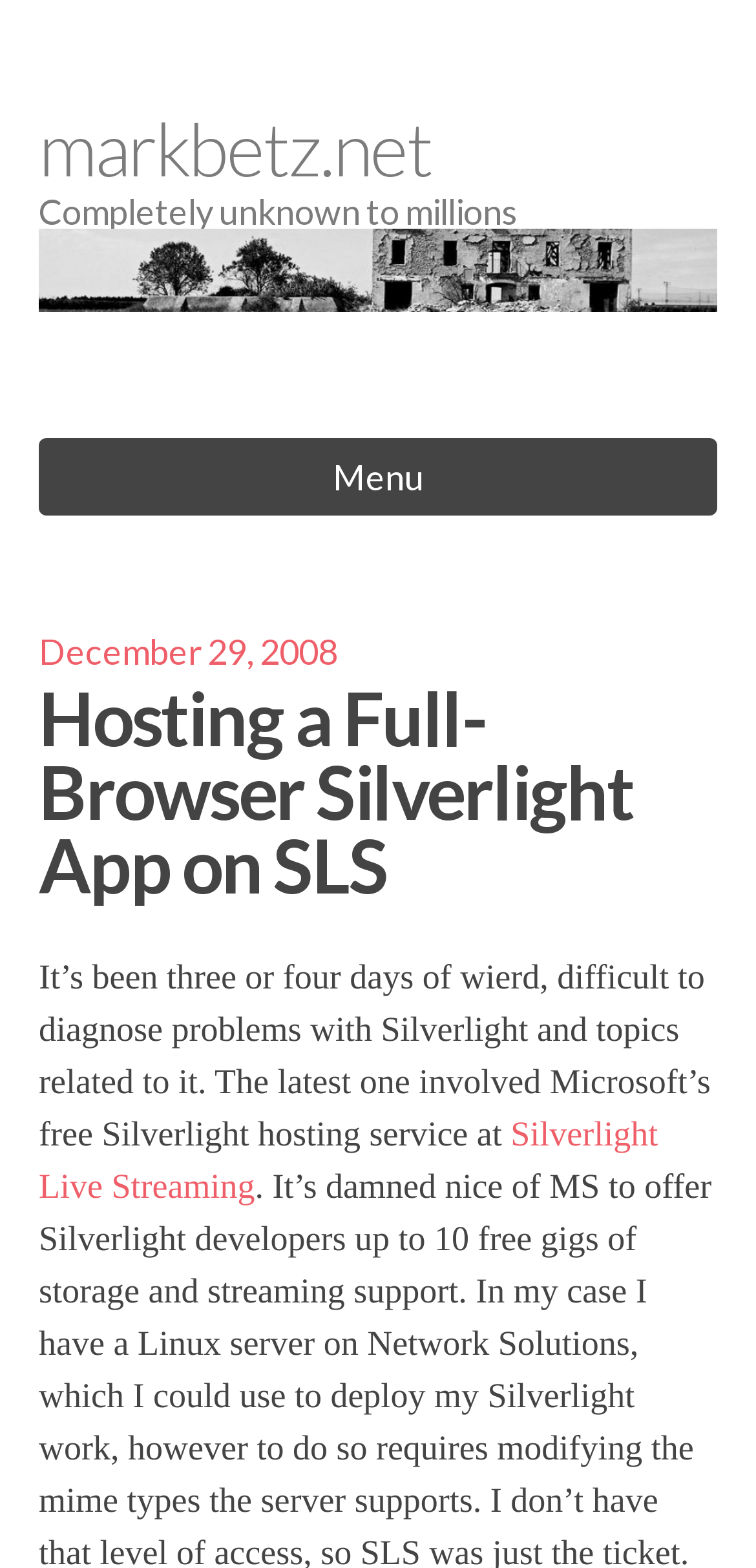Answer the question below in one word or phrase:
What is the date of the latest article?

December 29, 2008